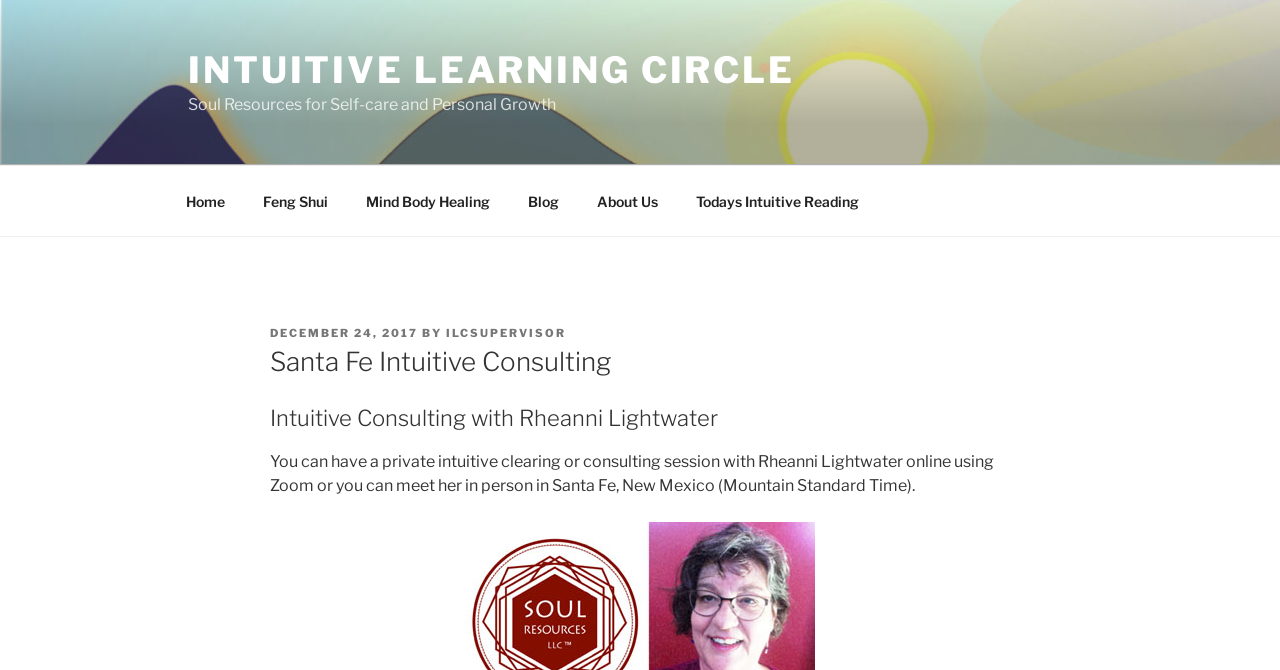Identify the headline of the webpage and generate its text content.

Santa Fe Intuitive Consulting